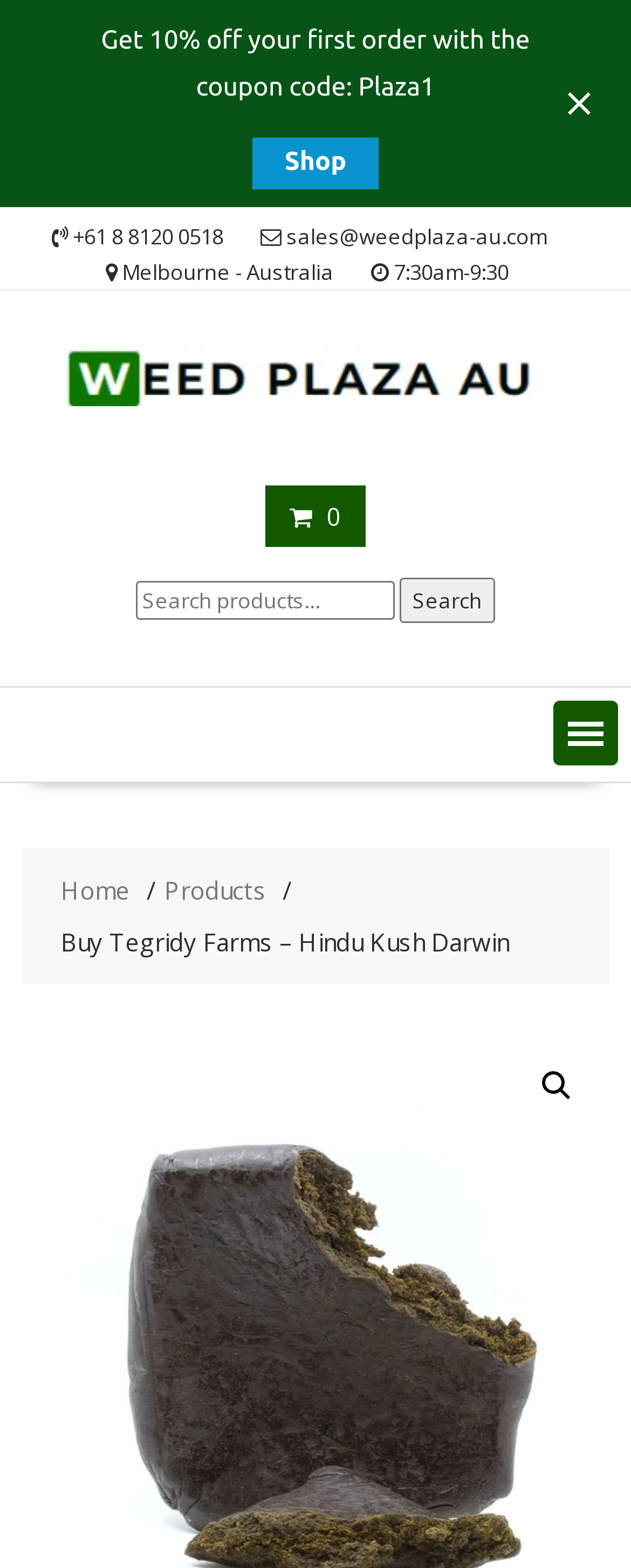Determine the bounding box coordinates of the target area to click to execute the following instruction: "View contact information."

[0.115, 0.141, 0.354, 0.16]